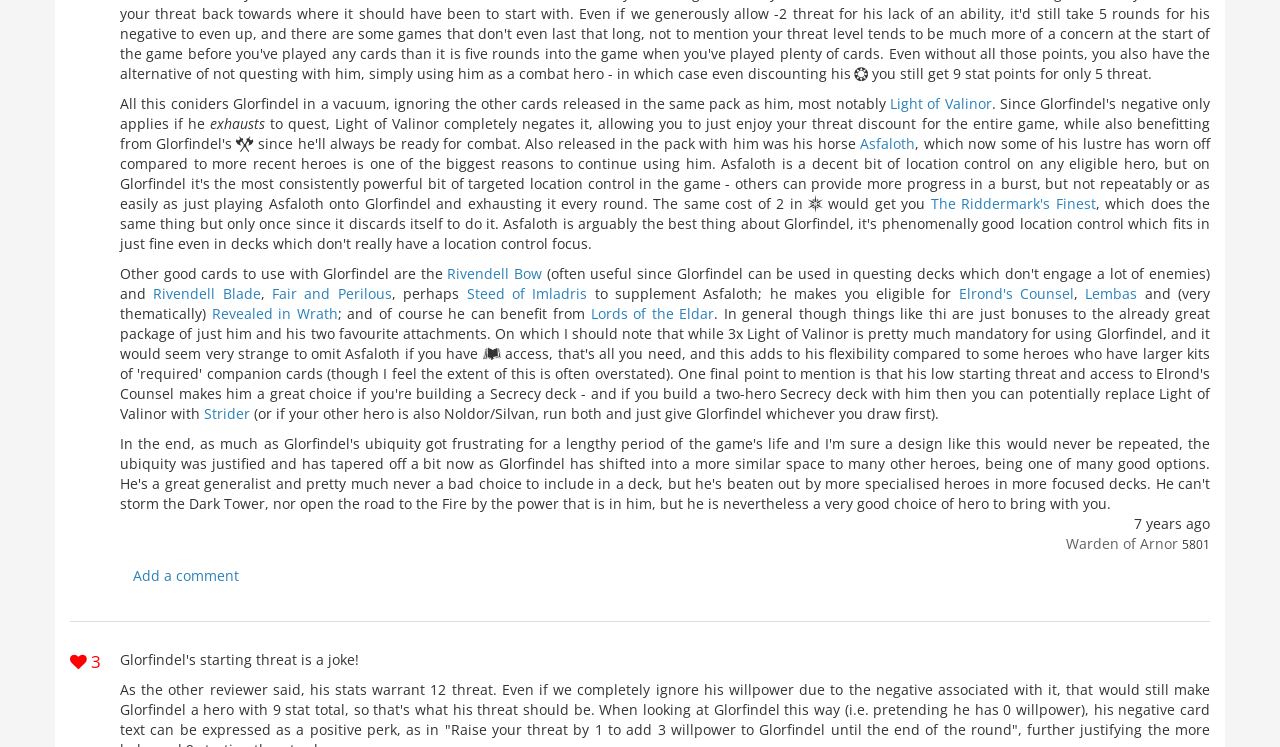Please determine the bounding box coordinates of the element's region to click in order to carry out the following instruction: "Click on the link 'Asfaloth'". The coordinates should be four float numbers between 0 and 1, i.e., [left, top, right, bottom].

[0.672, 0.179, 0.715, 0.205]